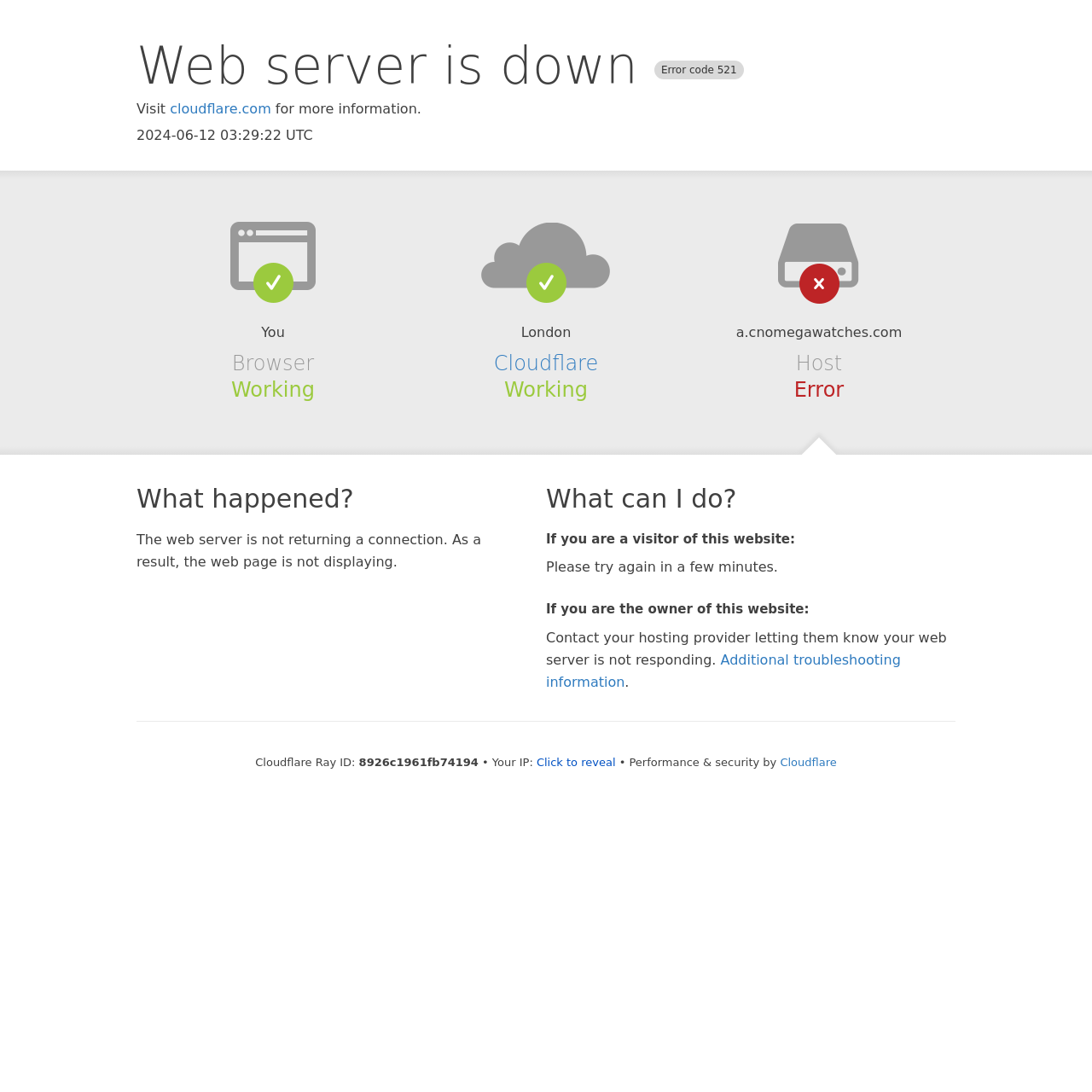Produce a meticulous description of the webpage.

This webpage appears to be an error page, indicating that the web server is down with an error code of 521. At the top of the page, there is a heading that displays the error message "Web server is down Error code 521". Below this heading, there is a link to "cloudflare.com" with a brief description "Visit for more information".

On the left side of the page, there are several sections with headings, including "Browser", "Cloudflare", and "Host". Each section contains brief information about the status of the corresponding component, with "Working" or "Error" indicators.

In the middle of the page, there are two main sections: "What happened?" and "What can I do?". The "What happened?" section explains that the web server is not returning a connection, resulting in the webpage not displaying. The "What can I do?" section provides guidance for visitors and website owners, with instructions to try again in a few minutes or contact the hosting provider.

At the bottom of the page, there is additional information, including a Cloudflare Ray ID, the visitor's IP address, and a button to reveal the IP address. There is also a link to "Additional troubleshooting information" and a credit to Cloudflare for performance and security.